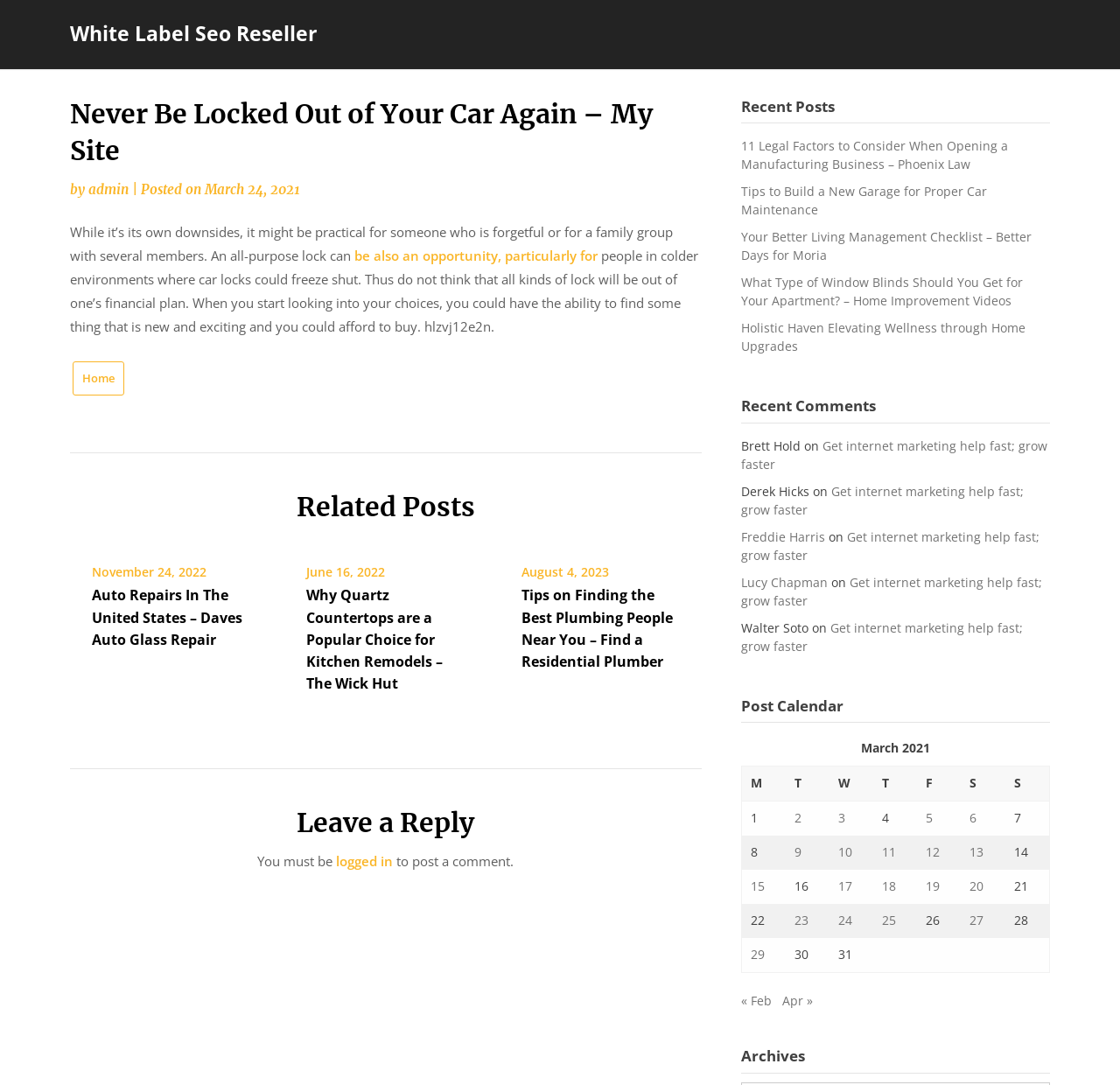Please identify the bounding box coordinates of the element that needs to be clicked to perform the following instruction: "Read the article 'Never Be Locked Out of Your Car Again – My Site'".

[0.062, 0.088, 0.626, 0.156]